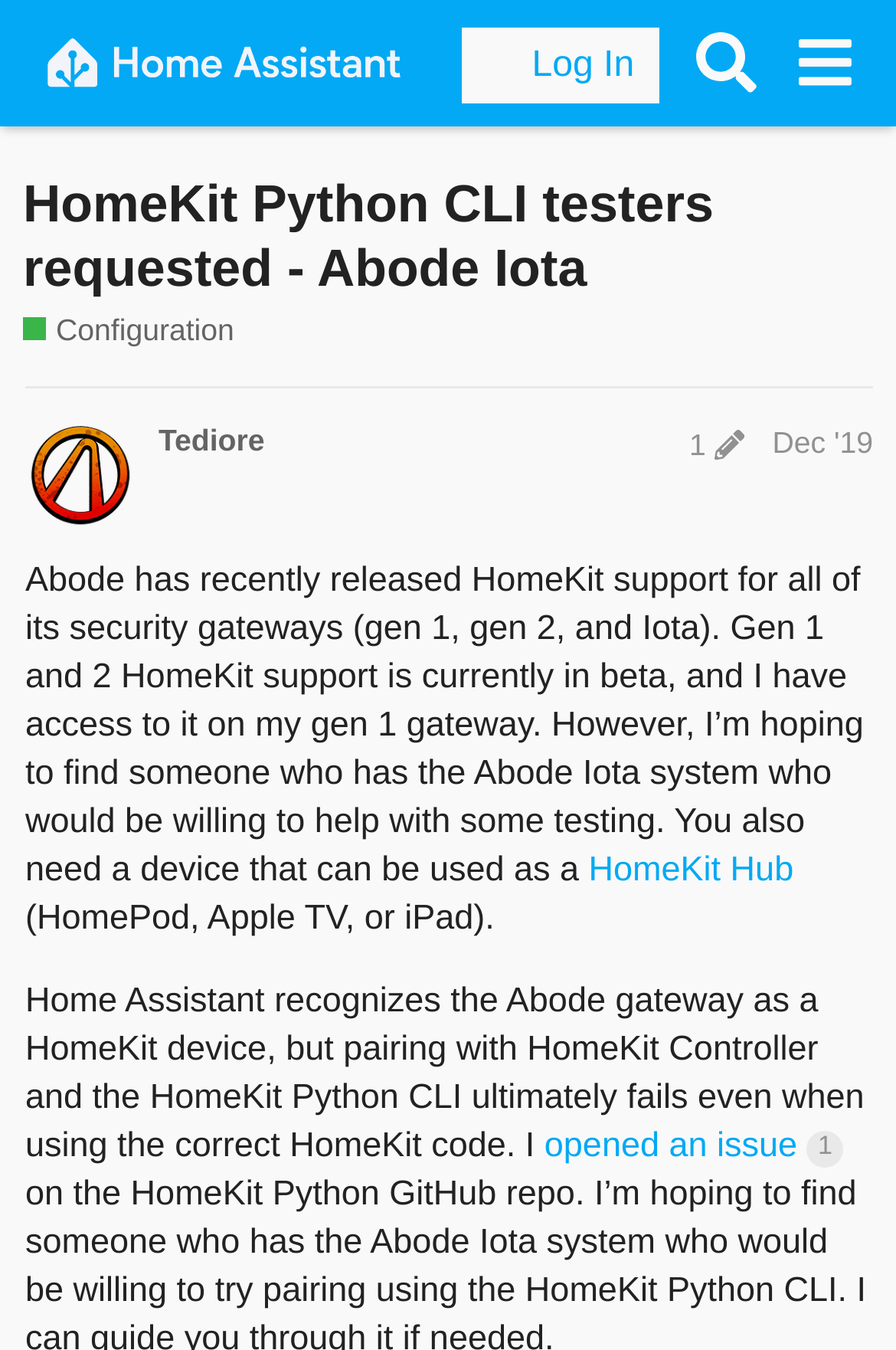Extract the bounding box coordinates for the UI element described as: "aria-label="Search" title="Search"".

[0.755, 0.01, 0.865, 0.083]